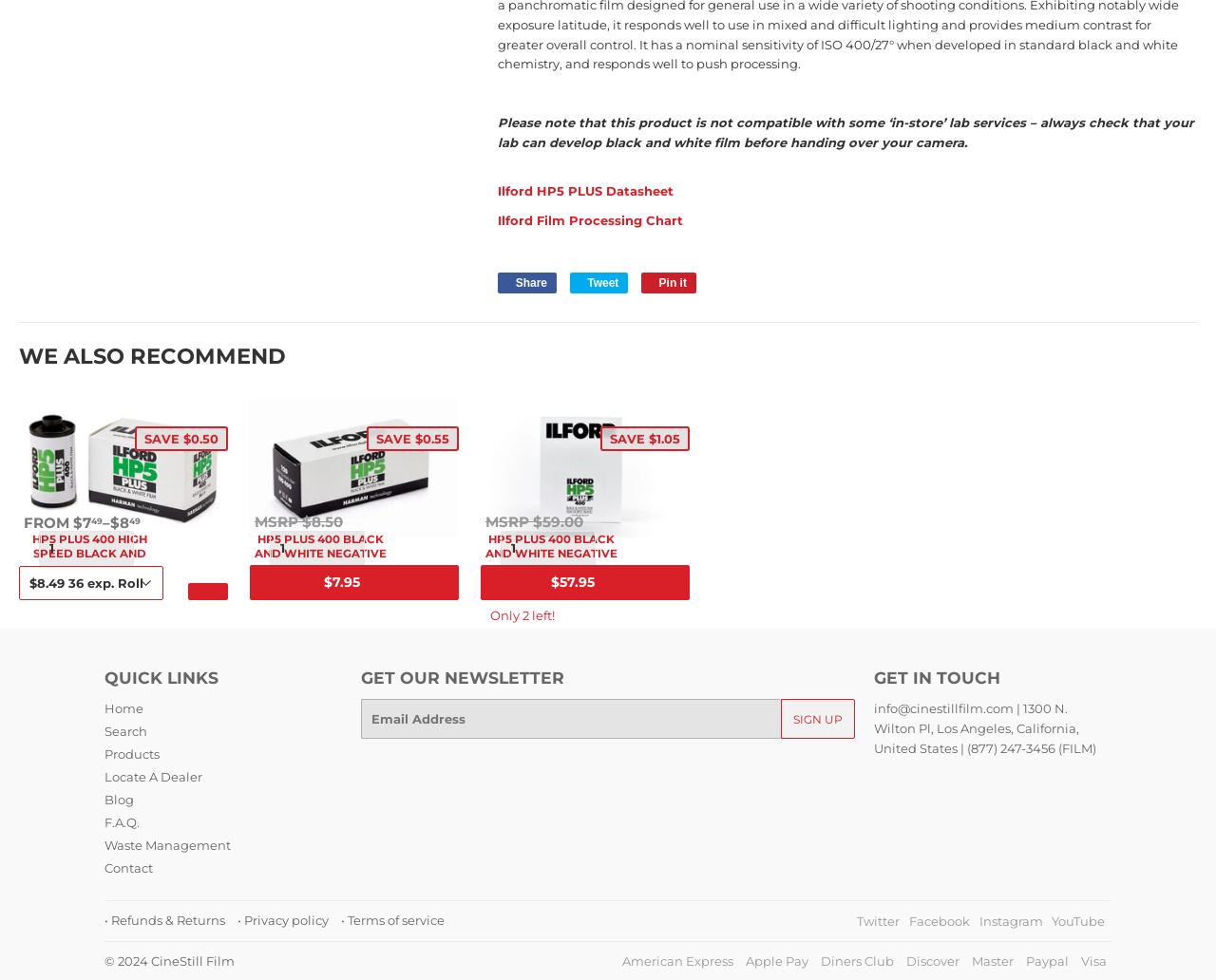Locate the bounding box coordinates of the item that should be clicked to fulfill the instruction: "Contact sales".

None